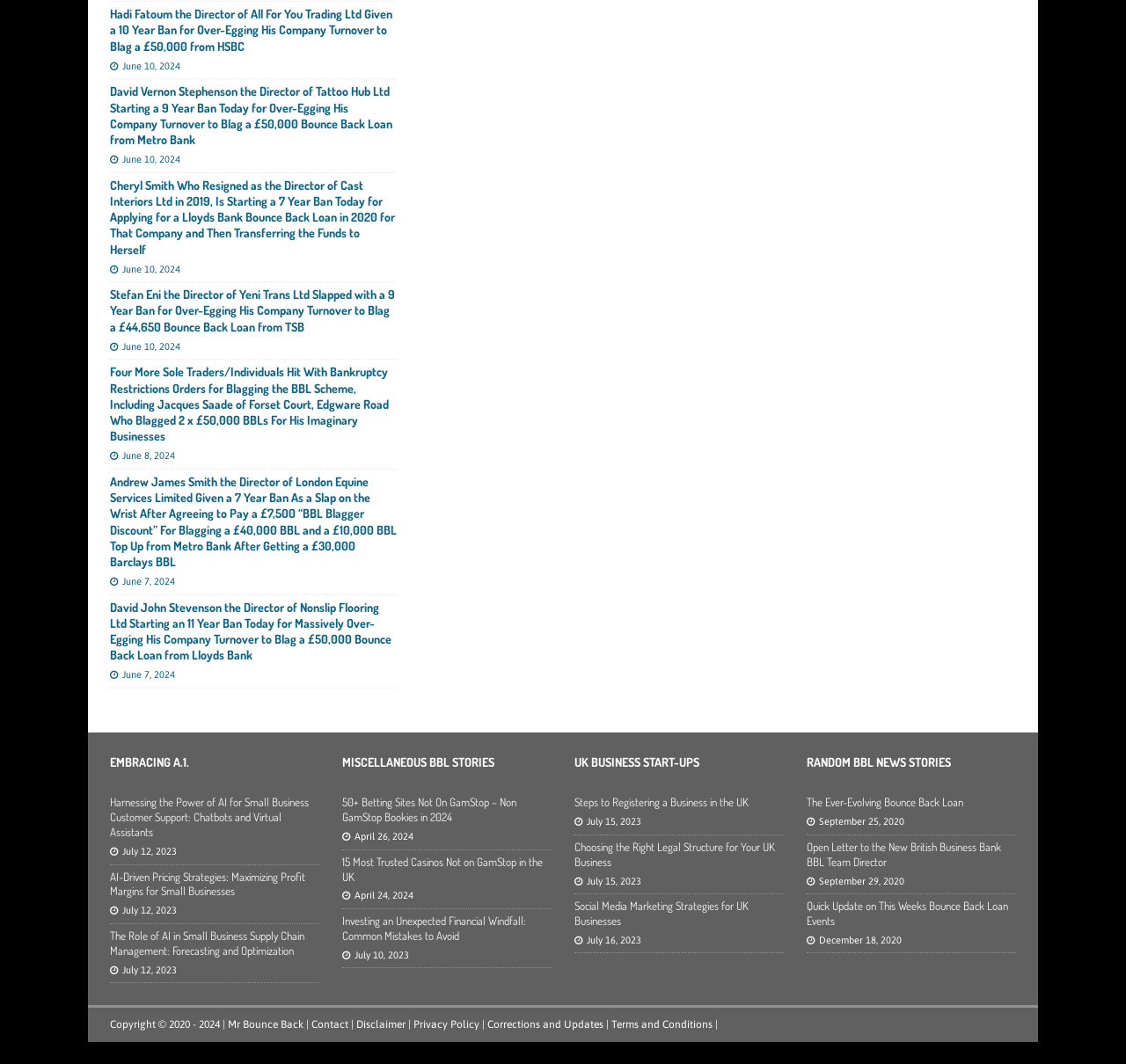Find the UI element described as: "June 7, 2024" and predict its bounding box coordinates. Ensure the coordinates are four float numbers between 0 and 1, [left, top, right, bottom].

[0.109, 0.629, 0.155, 0.639]